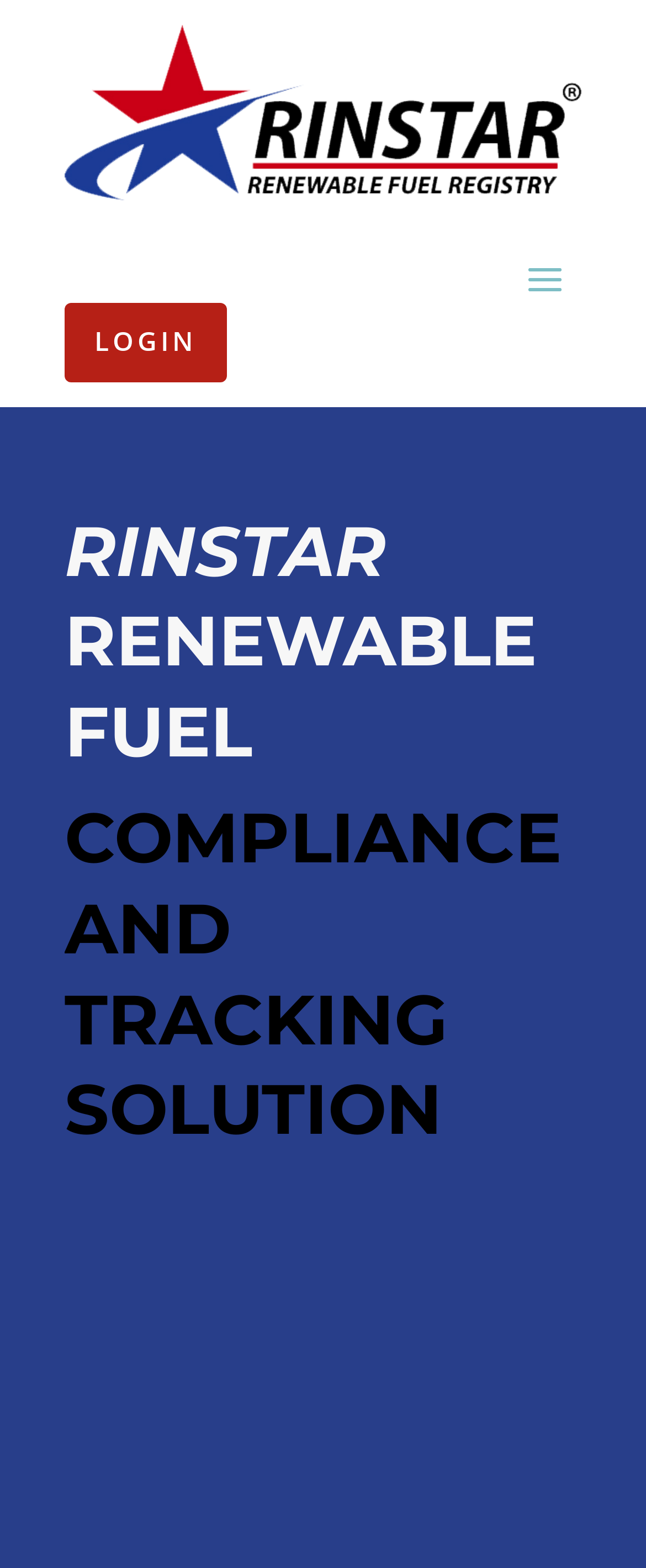What is the primary heading on this webpage?

RINSTAR RENEWABLE FUEL